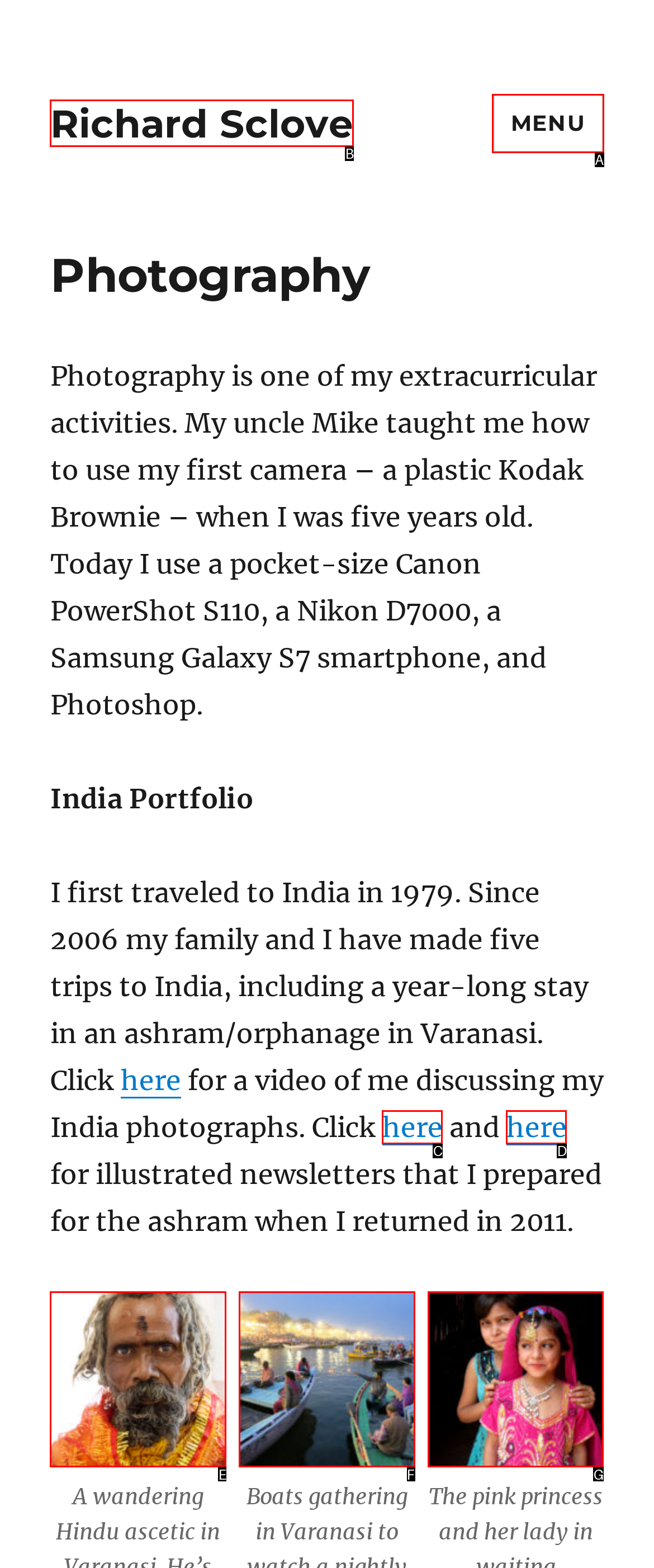Choose the option that matches the following description: Richard Sclove
Answer with the letter of the correct option.

B